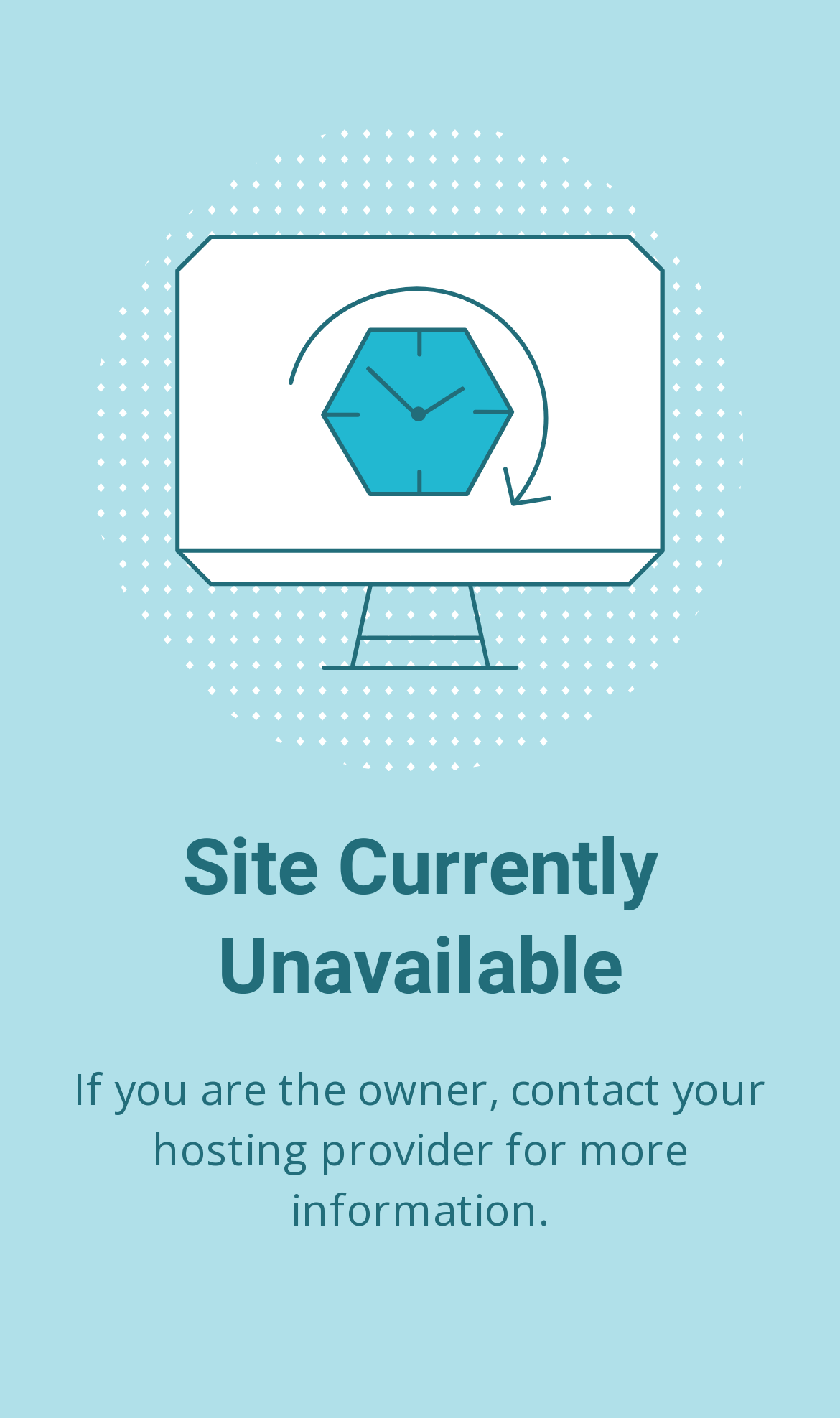Generate the text content of the main heading of the webpage.

Site Currently Unavailable